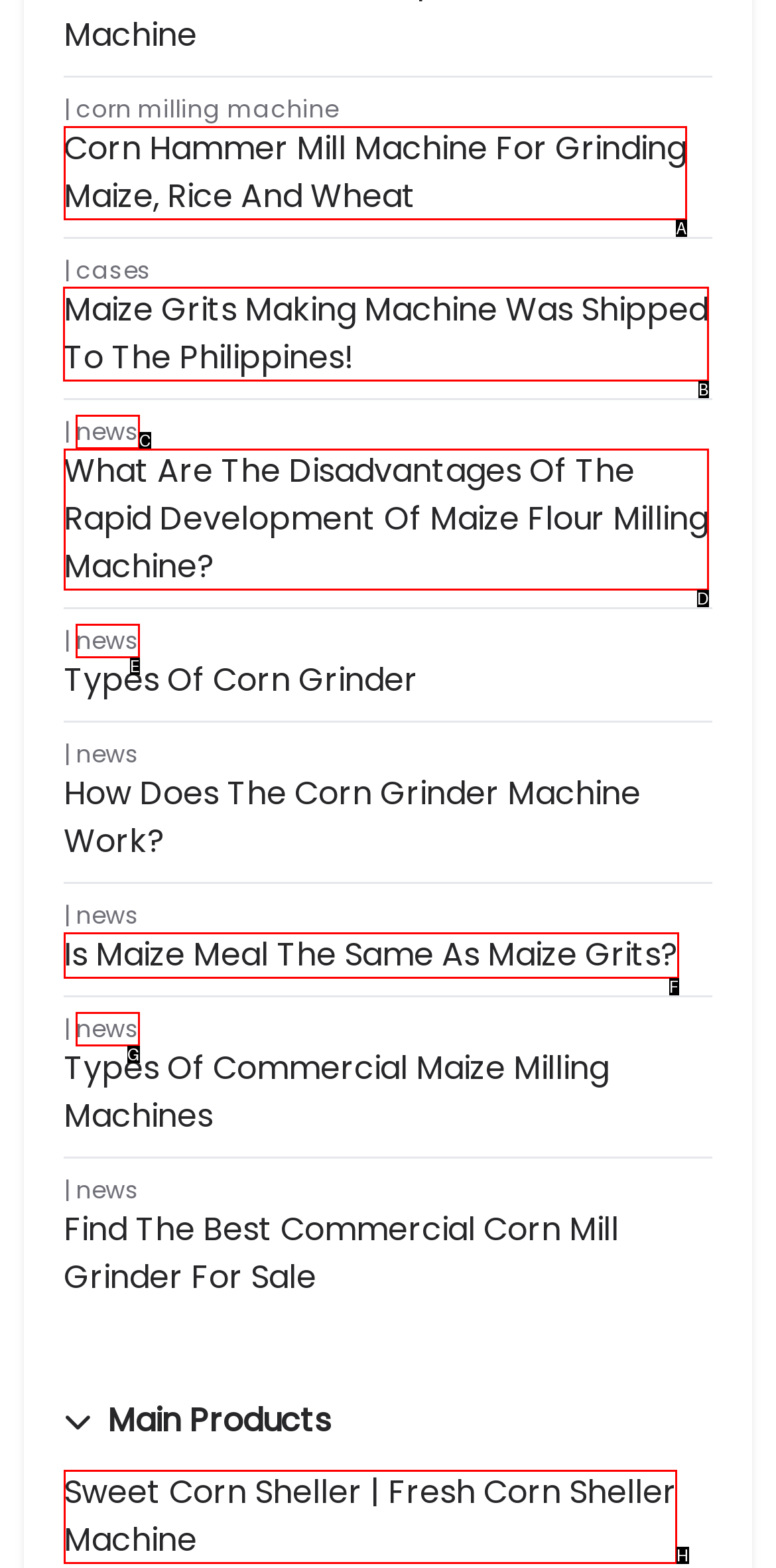Specify which HTML element I should click to complete this instruction: Read about Maize Grits Making Machine Was Shipped To The Philippines! Answer with the letter of the relevant option.

B